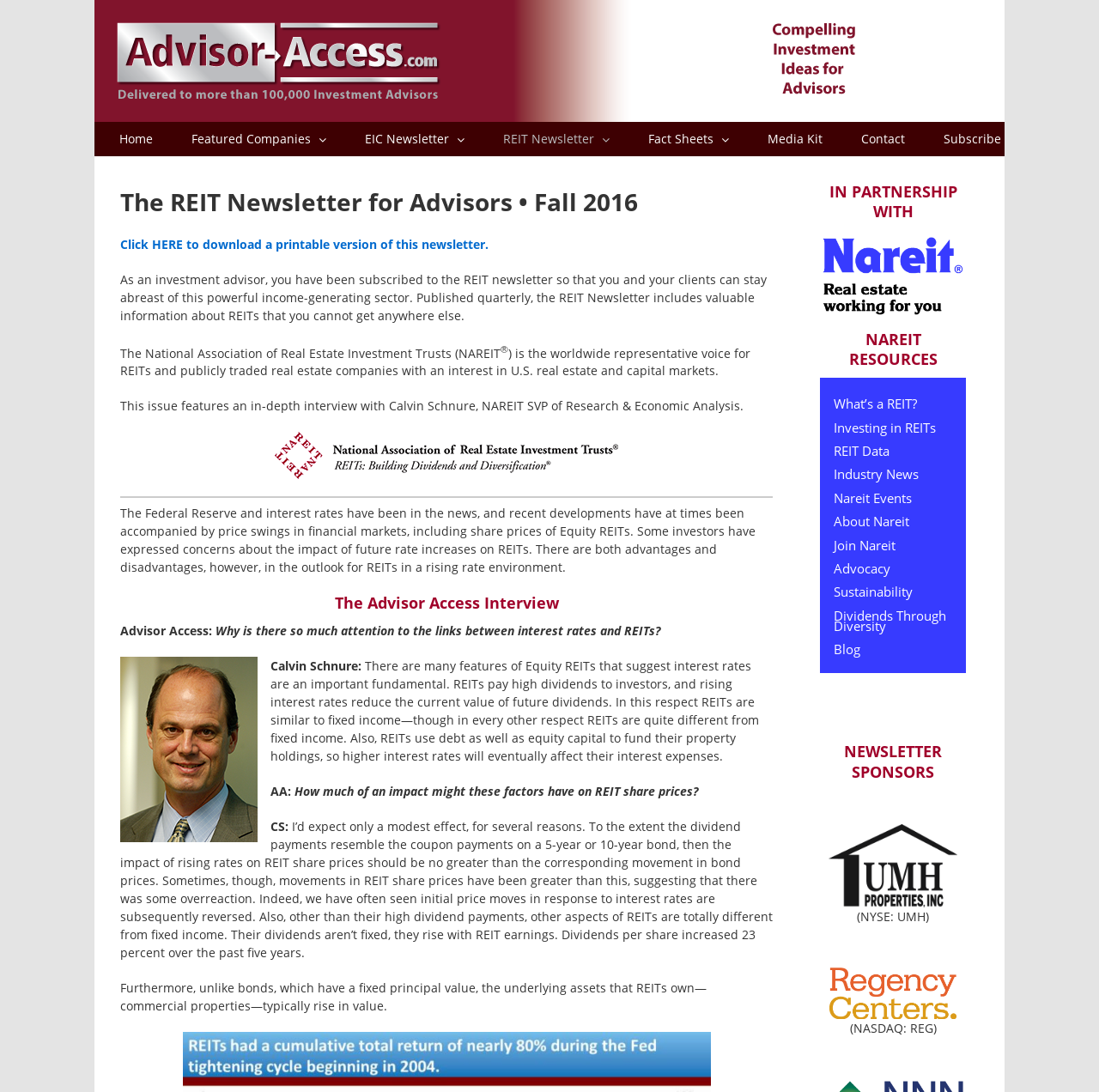Please determine the primary heading and provide its text.

The REIT Newsletter for Advisors • Fall 2016